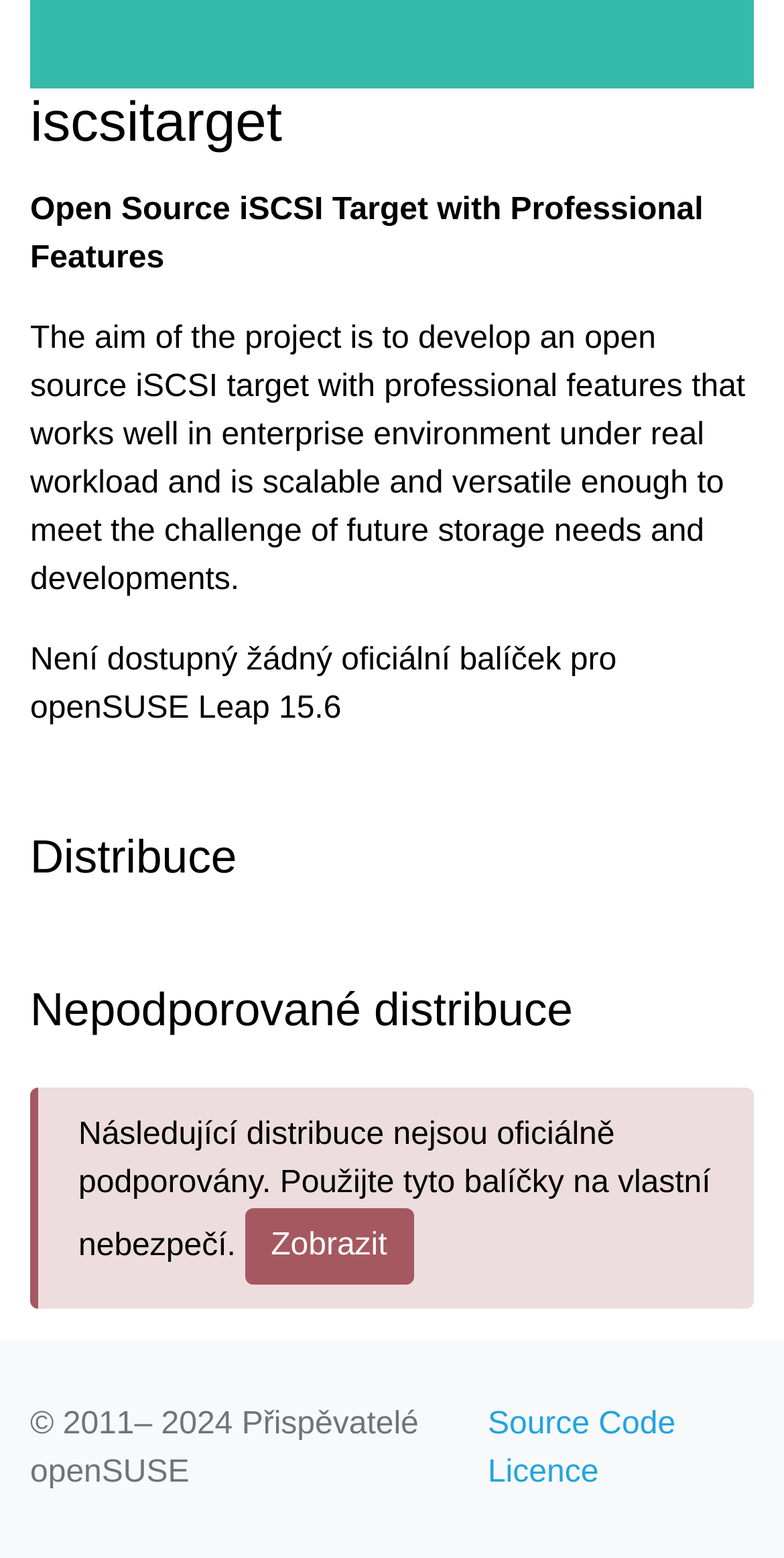Can you give a detailed response to the following question using the information from the image? What is the license of the project?

The webpage provides a link to the license of the project in the footer section, which suggests that the project is open-source and has a specific license that can be viewed by clicking on the link.